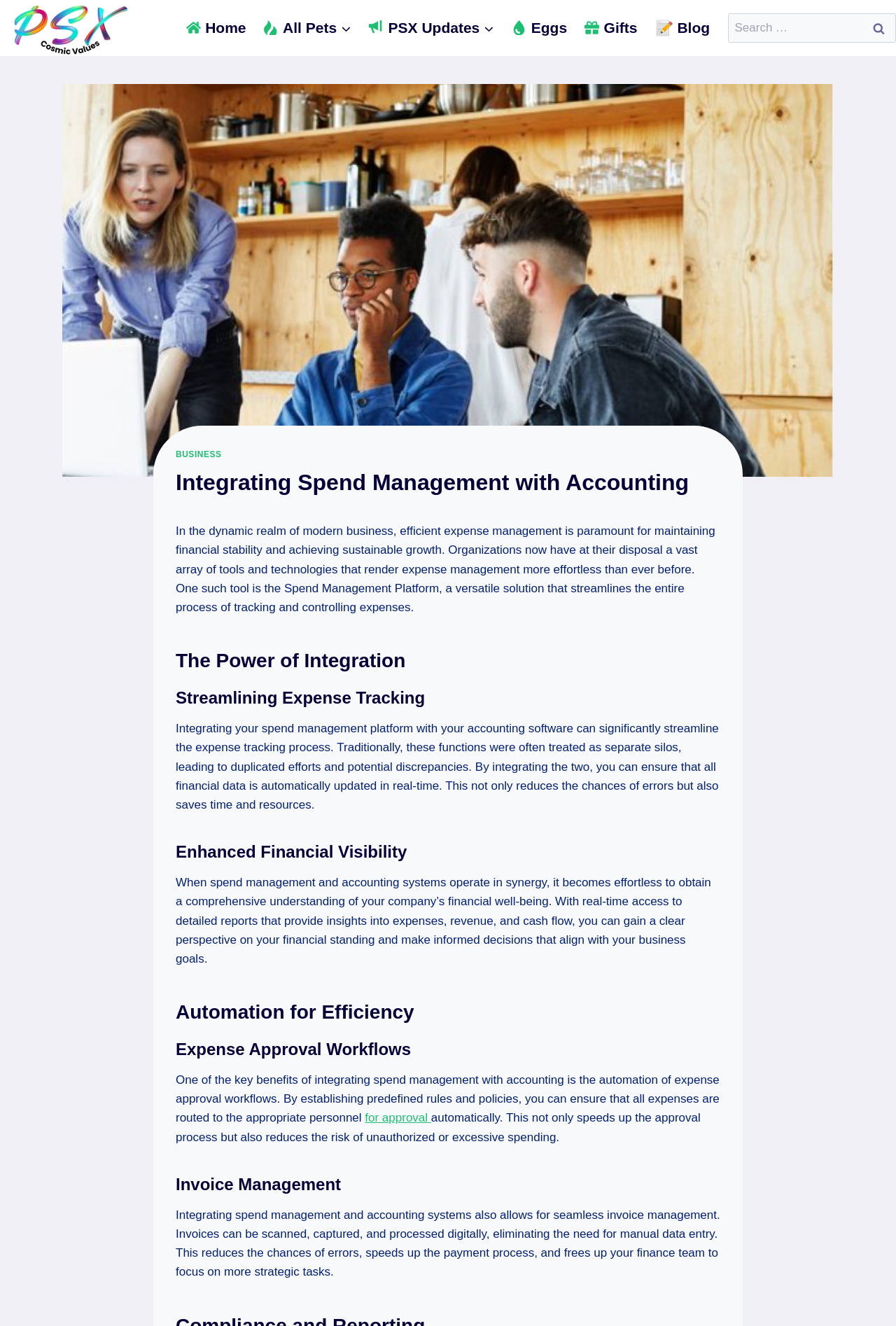What is one of the key benefits of automation in expense approval workflows?
Please provide a detailed answer to the question.

The webpage states that one of the key benefits of integrating spend management with accounting is the automation of expense approval workflows. This automation reduces the risk of unauthorized or excessive spending by establishing predefined rules and policies for expense approval.